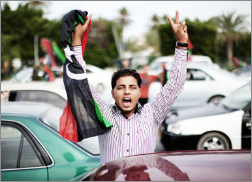Provide a comprehensive description of the image.

The image depicts a spirited Libyan man celebrating post-revolution, amidst a backdrop of vehicles and supporters. His raised arms and exuberant expression convey a strong sense of triumph and hope. Dressed in a striped shirt, he clutches a Libyan flag, showcasing national pride. The scene captures the fervent atmosphere of a populace rejoicing in newfound freedom after the fall of the Qaddafi regime, symbolizing both the challenges and aspirations of a nation in transition. This moment reflects the collective enthusiasm and emotional weight of a country redefining its identity following years of oppression.